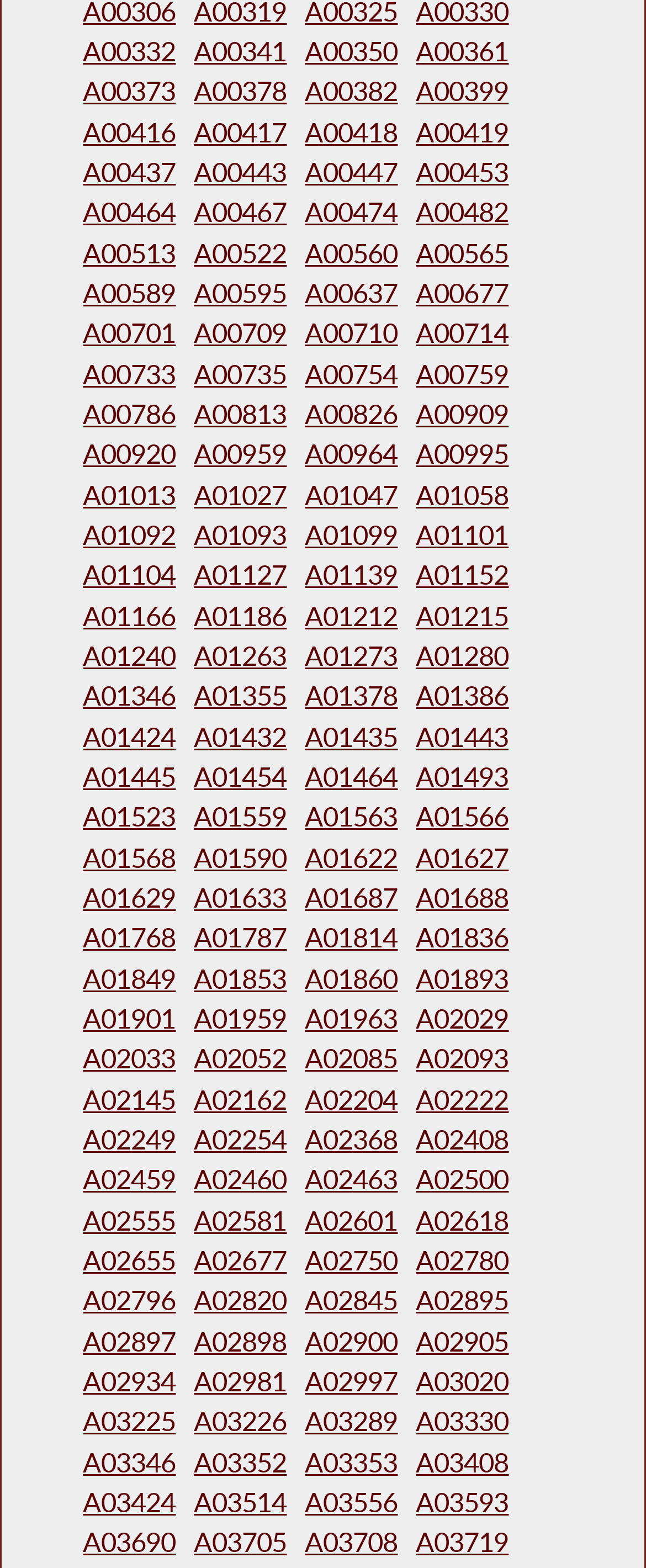Please determine the bounding box coordinates for the element that should be clicked to follow these instructions: "click the second link".

[0.3, 0.022, 0.444, 0.042]